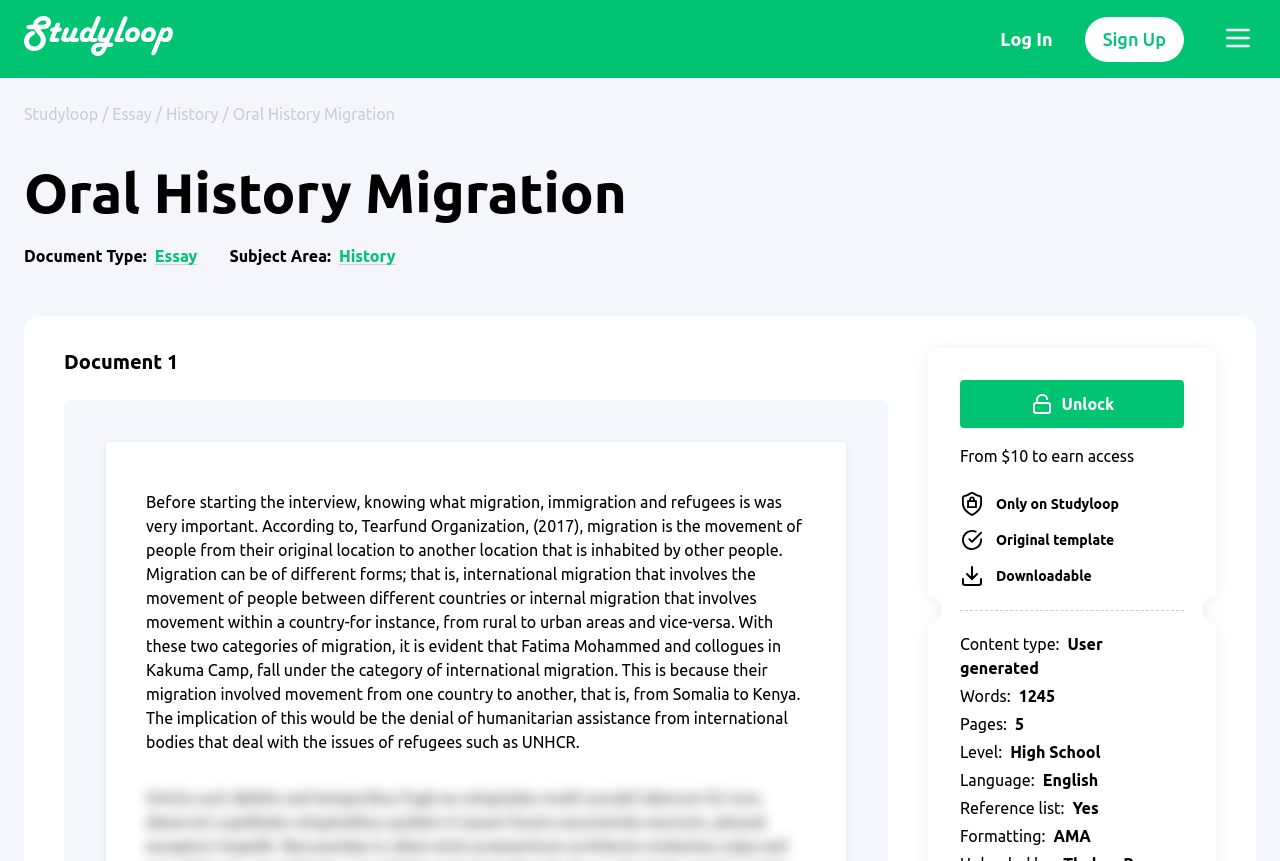Identify the bounding box coordinates of the clickable section necessary to follow the following instruction: "Open the menu". The coordinates should be presented as four float numbers from 0 to 1, i.e., [left, top, right, bottom].

[0.953, 0.023, 0.981, 0.067]